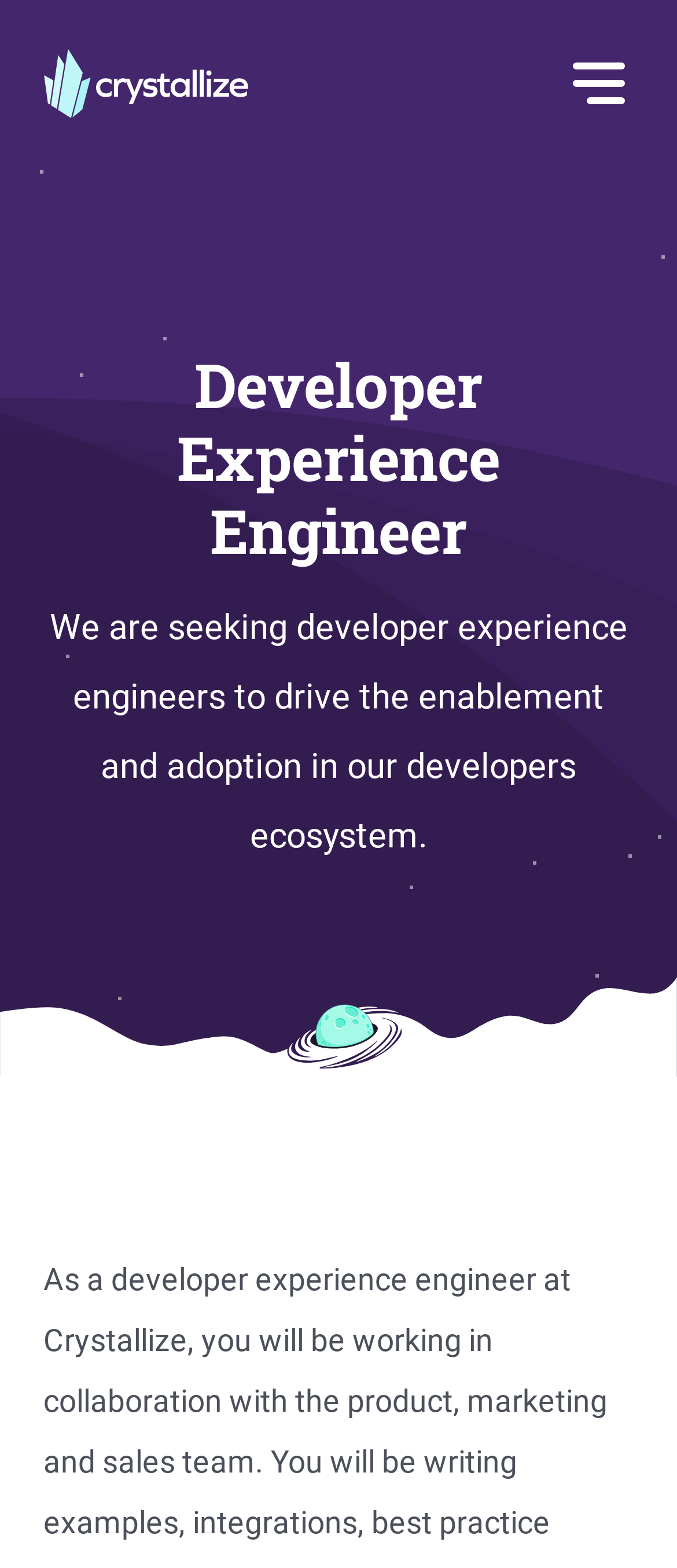What is the purpose of the developer experience engineer?
Provide an in-depth and detailed answer to the question.

The static text element on the webpage states 'We are seeking developer experience engineers to drive the enablement and adoption in our developers ecosystem.' This suggests that the purpose of the developer experience engineer is to drive enablement and adoption in the developers ecosystem.